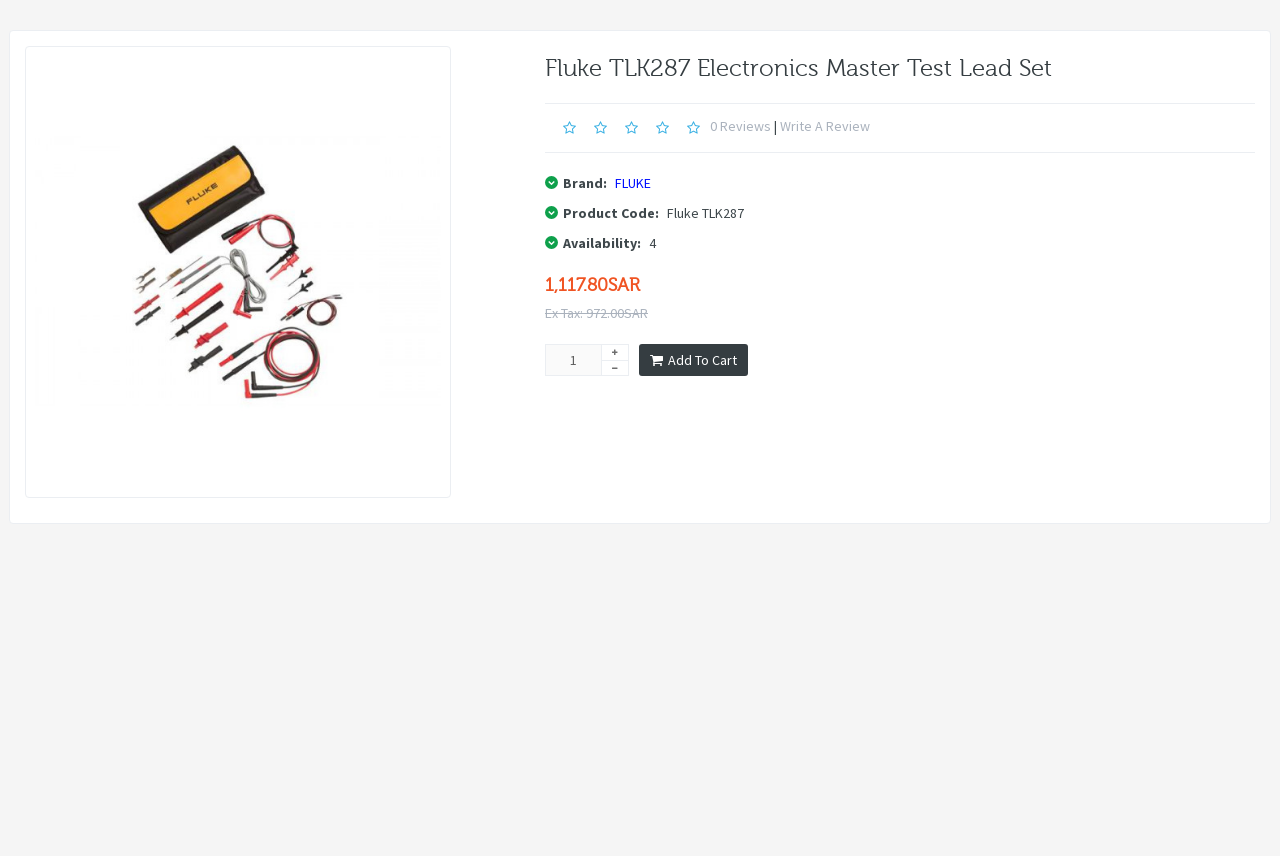Bounding box coordinates are given in the format (top-left x, top-left y, bottom-right x, bottom-right y). All values should be floating point numbers between 0 and 1. Provide the bounding box coordinate for the UI element described as: 0 reviews

[0.555, 0.137, 0.602, 0.158]